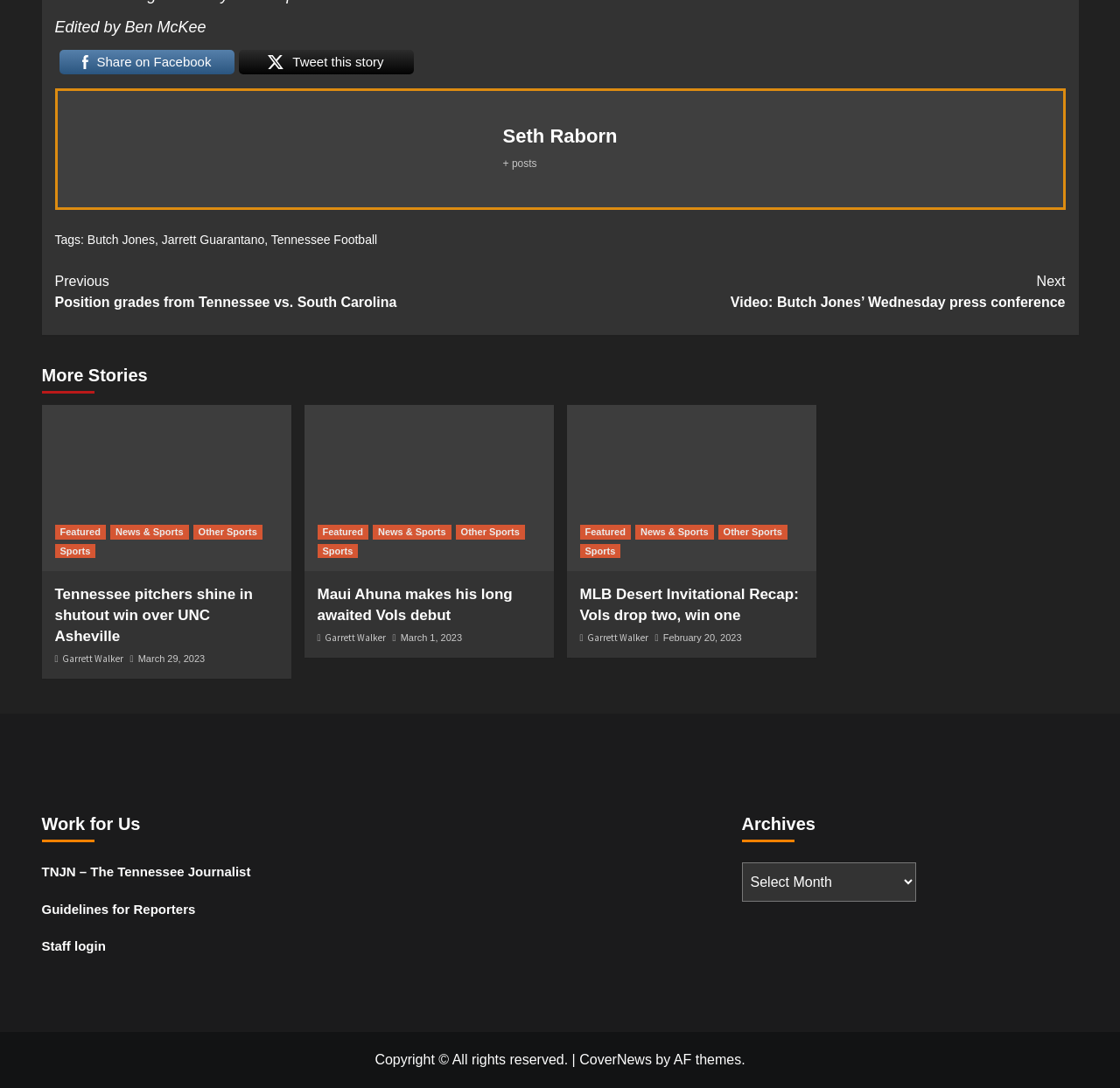Identify the bounding box coordinates of the clickable region to carry out the given instruction: "Click Functional medicine integrative medicine".

None